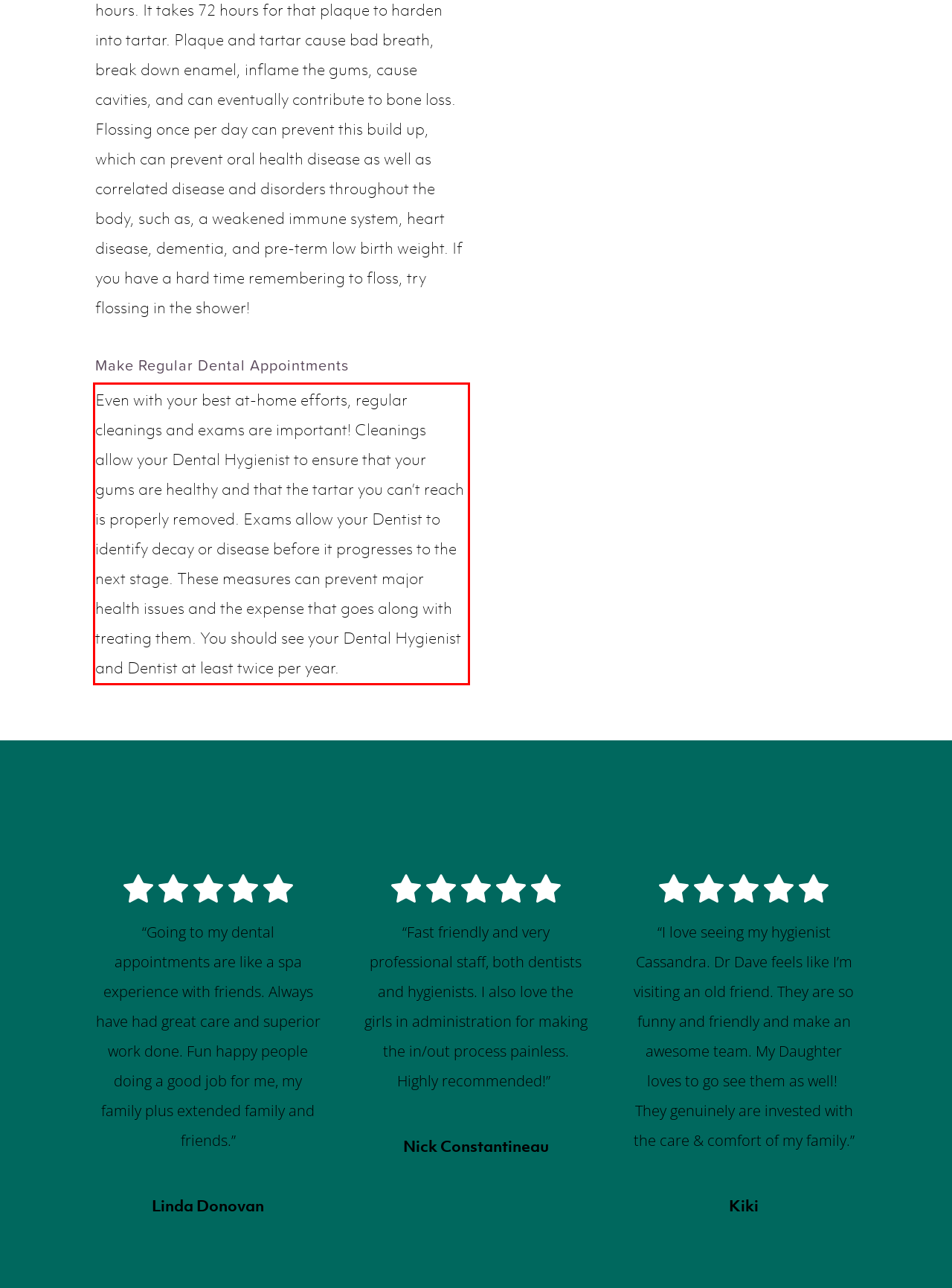Please examine the webpage screenshot and extract the text within the red bounding box using OCR.

Even with your best at-home efforts, regular cleanings and exams are important! Cleanings allow your Dental Hygienist to ensure that your gums are healthy and that the tartar you can’t reach is properly removed. Exams allow your Dentist to identify decay or disease before it progresses to the next stage. These measures can prevent major health issues and the expense that goes along with treating them. You should see your Dental Hygienist and Dentist at least twice per year.